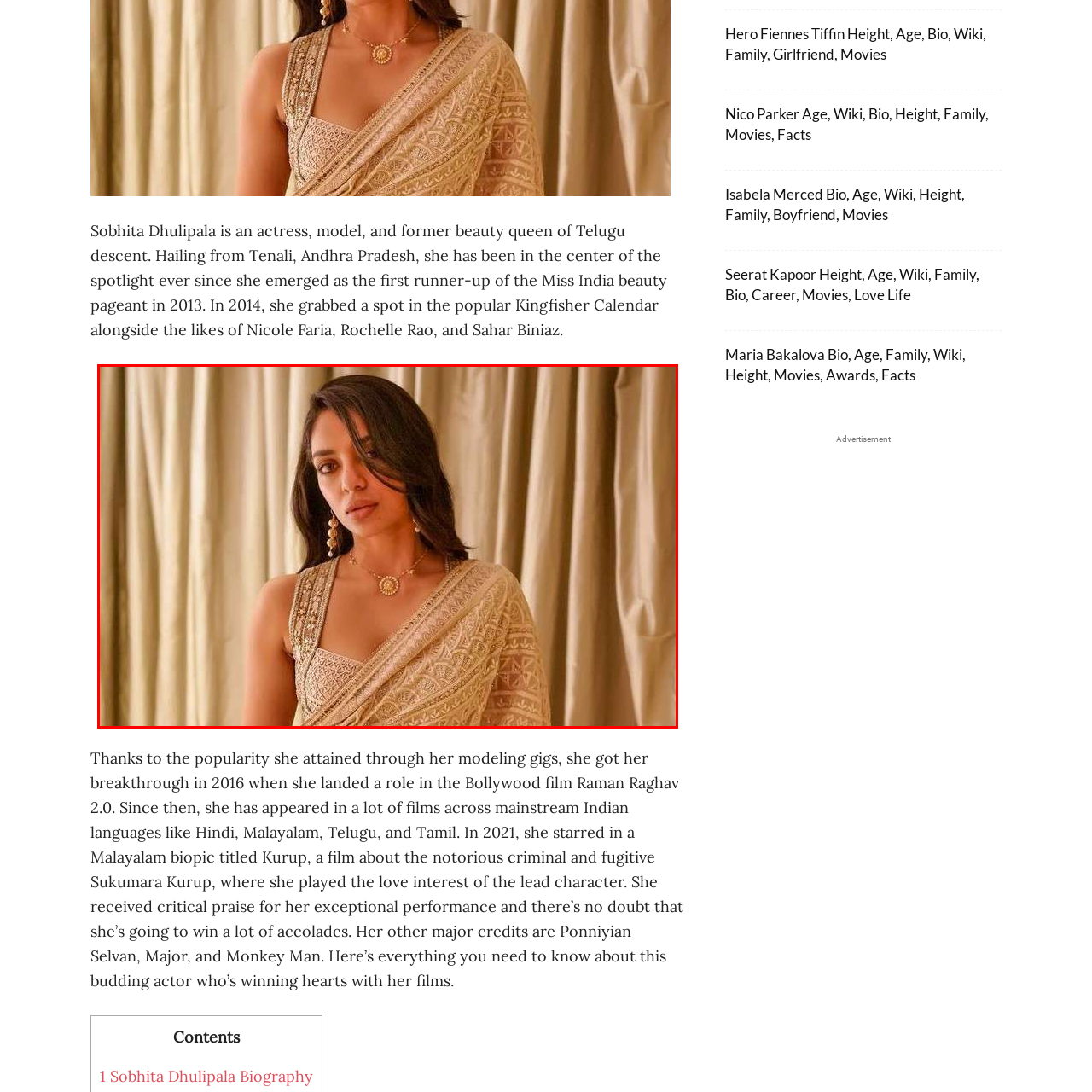View the image inside the red box and answer the question briefly with a word or phrase:
Where is Sobhita Dhulipala from?

Tenali, Andhra Pradesh